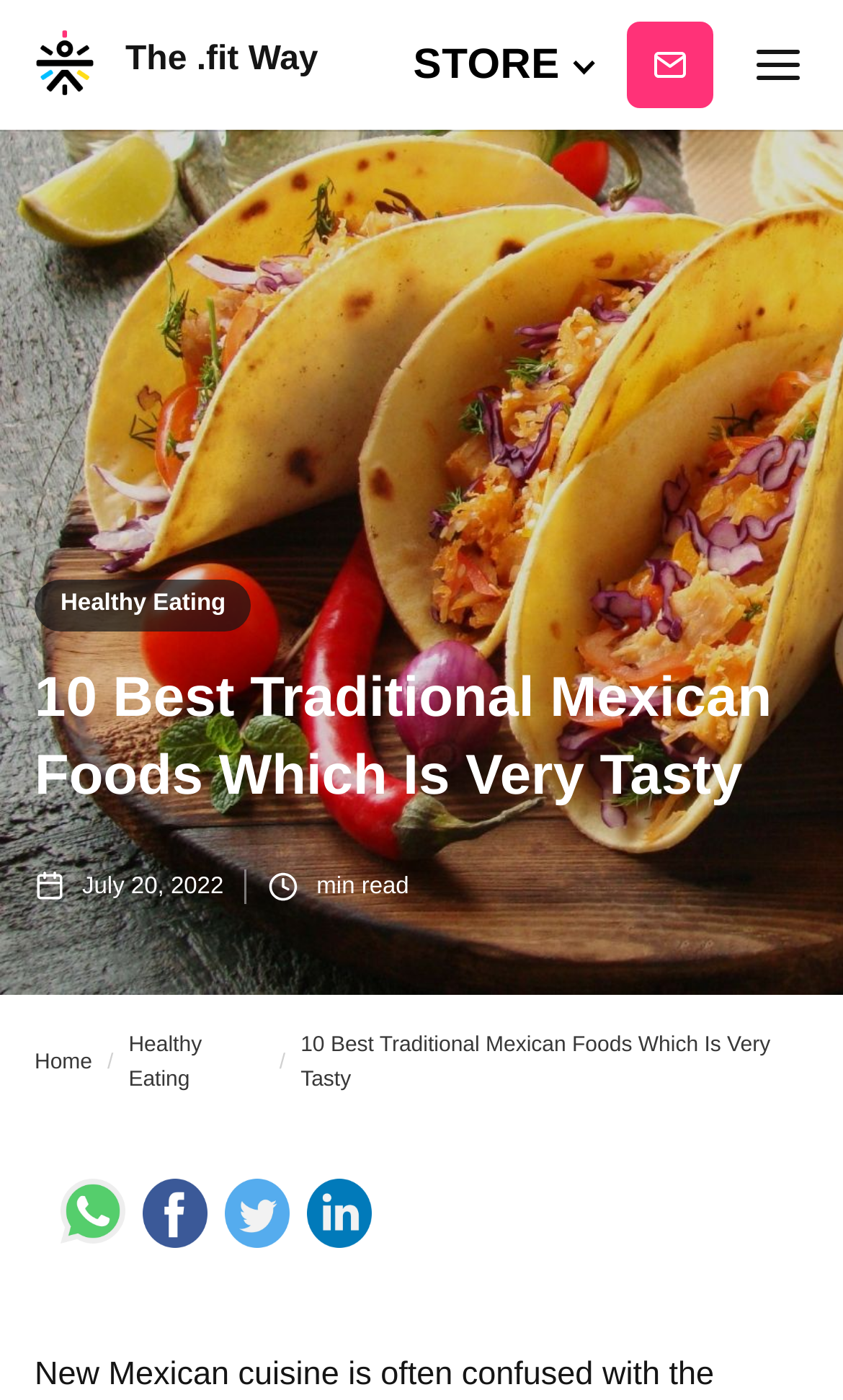What is the category of the article?
Give a detailed response to the question by analyzing the screenshot.

I determined the category of the article by looking at the link 'Healthy Eating' which appears twice on the webpage, once as a standalone link and once as part of the breadcrumb trail. This suggests that the article belongs to the 'Healthy Eating' category.